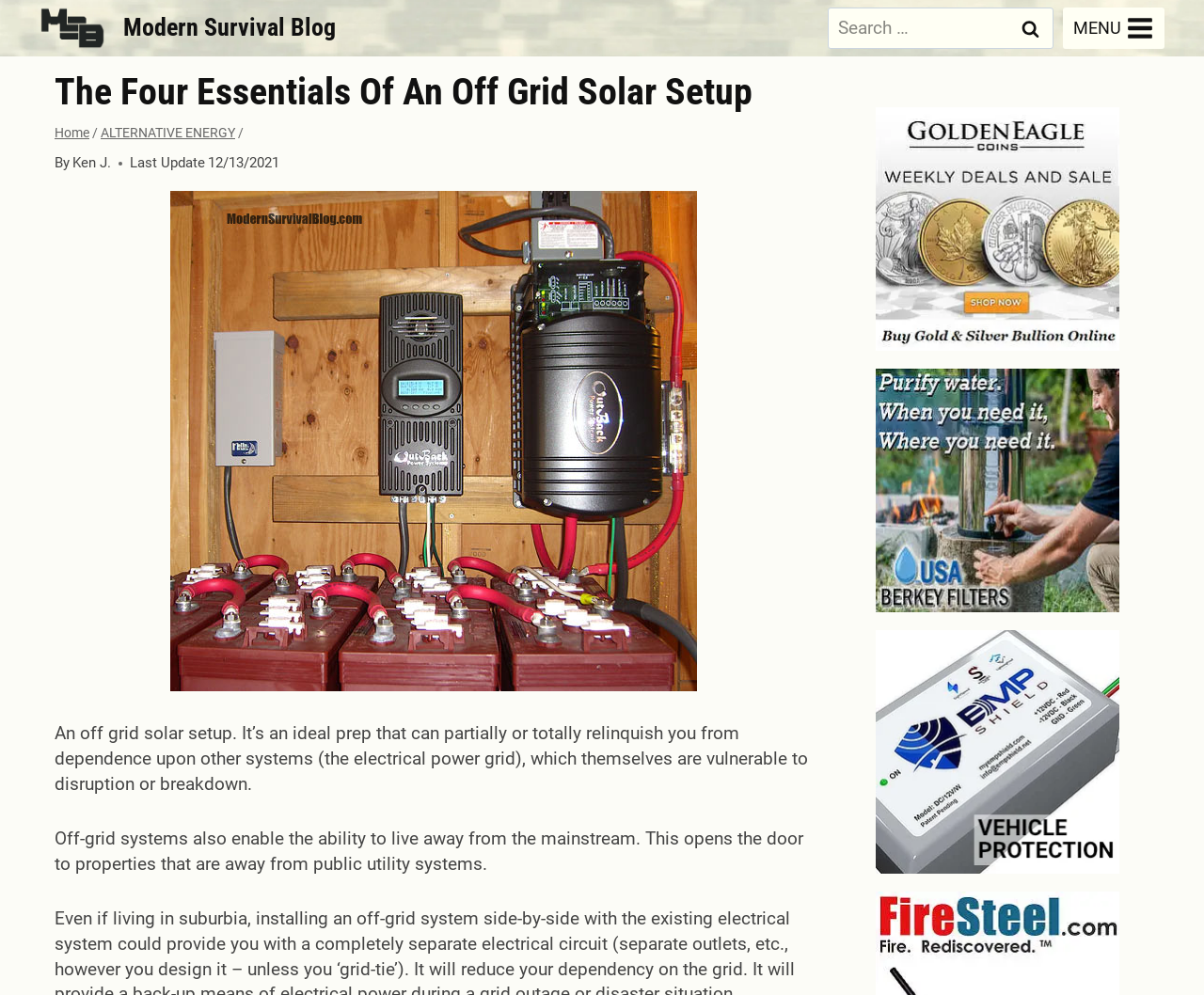Locate the coordinates of the bounding box for the clickable region that fulfills this instruction: "Check the Golden Eagle Coins advertisement".

[0.727, 0.108, 0.93, 0.353]